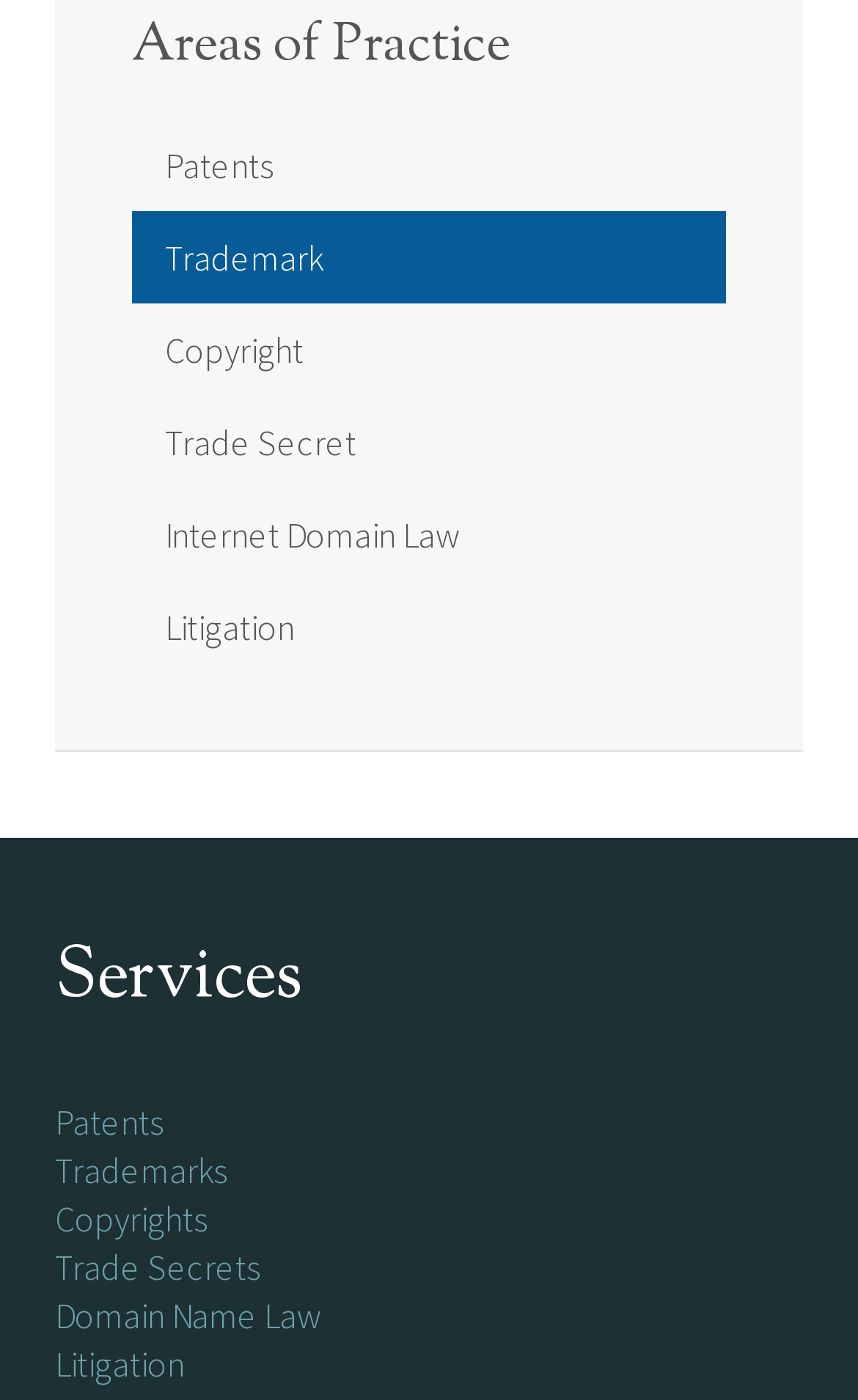Calculate the bounding box coordinates of the UI element given the description: "WEB SERVICES BY FLAIR COMMUNICATION".

None